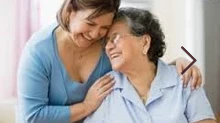What is the emotional tone of the interaction?
Provide a fully detailed and comprehensive answer to the question.

The caption states that the faces of the caregiver and the elderly woman are 'filled with joy' and that they share a 'genuine smile', indicating a joyful and warm emotional tone in their interaction.